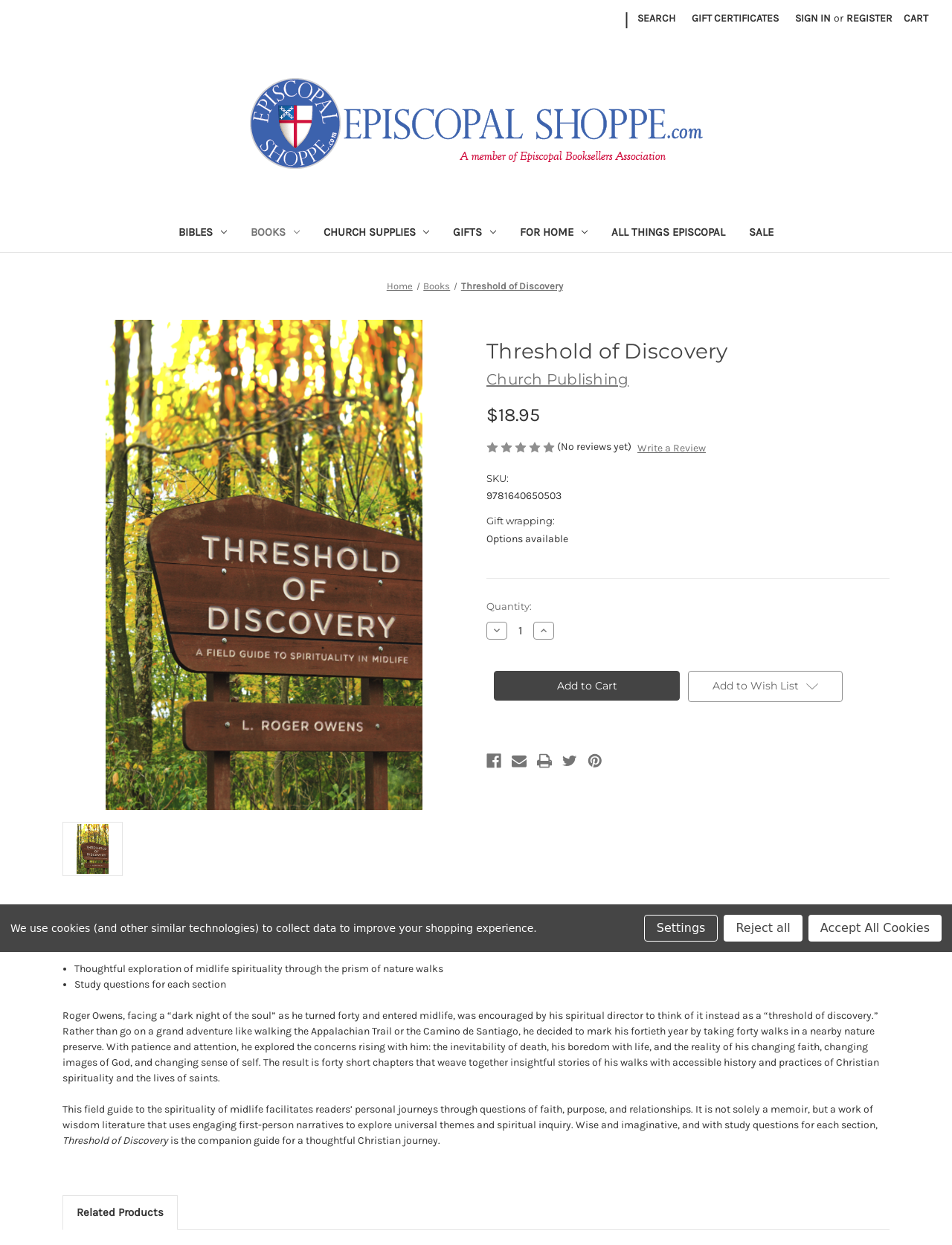What is the function of the button at coordinates [0.67, 0.353, 0.741, 0.366]?
Please provide a single word or phrase based on the screenshot.

Write a Review